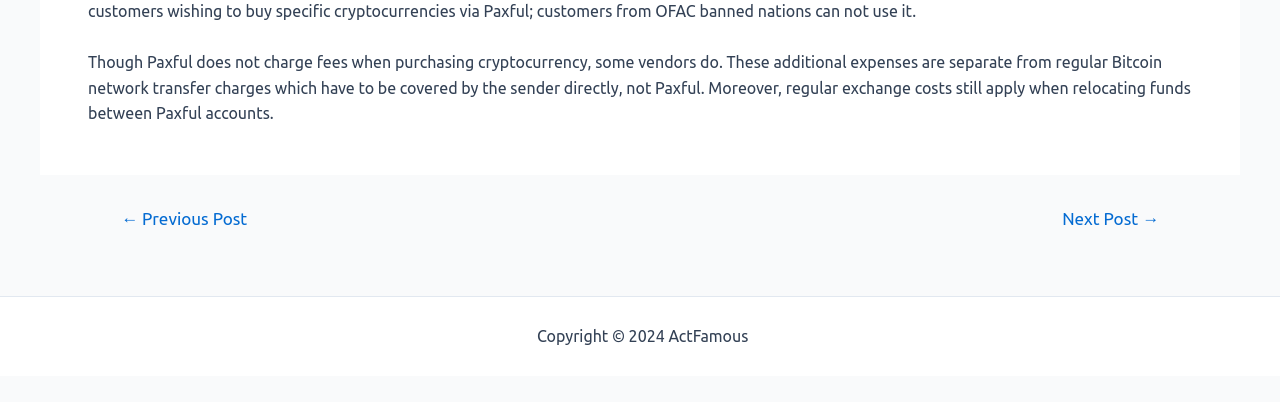Bounding box coordinates are specified in the format (top-left x, top-left y, bottom-right x, bottom-right y). All values are floating point numbers bounded between 0 and 1. Please provide the bounding box coordinate of the region this sentence describes: Sitemap

[0.588, 0.814, 0.634, 0.859]